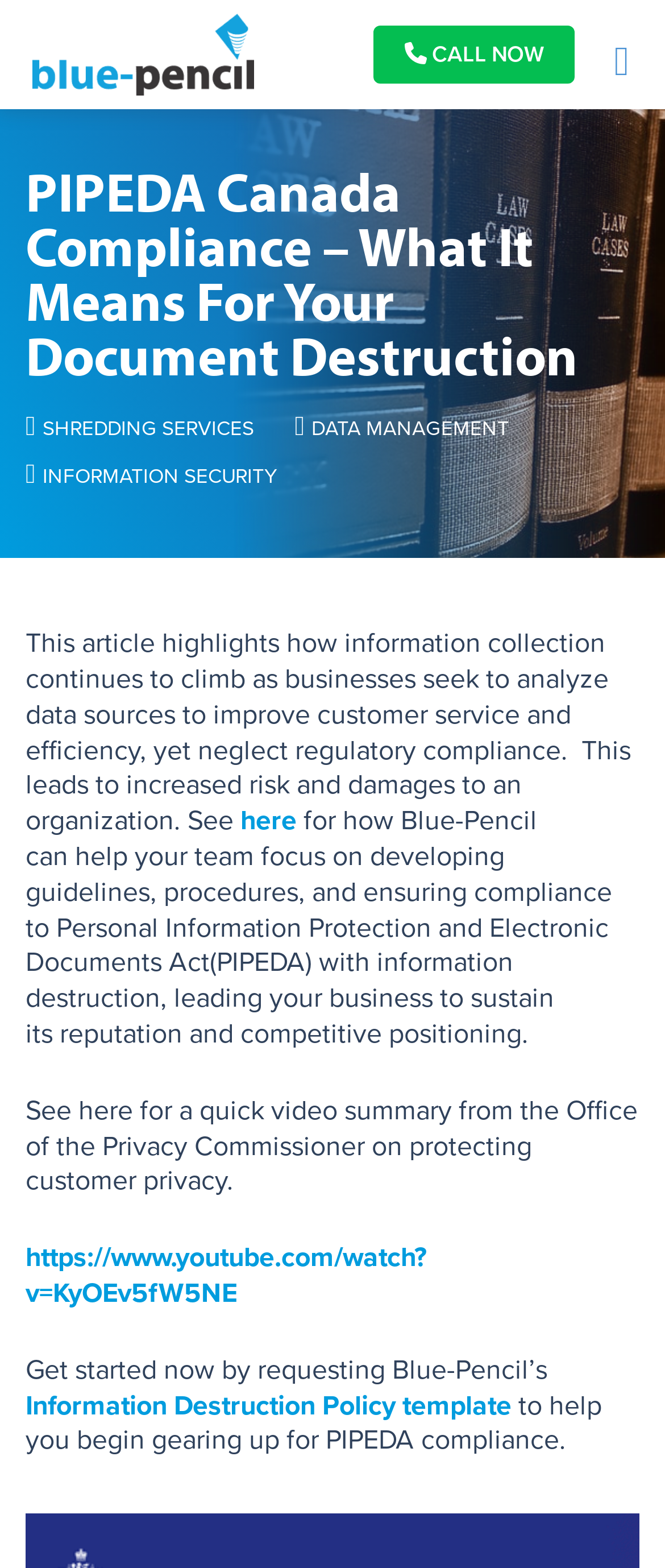Locate the UI element that matches the description William I. Robinson in the webpage screenshot. Return the bounding box coordinates in the format (top-left x, top-left y, bottom-right x, bottom-right y), with values ranging from 0 to 1.

None